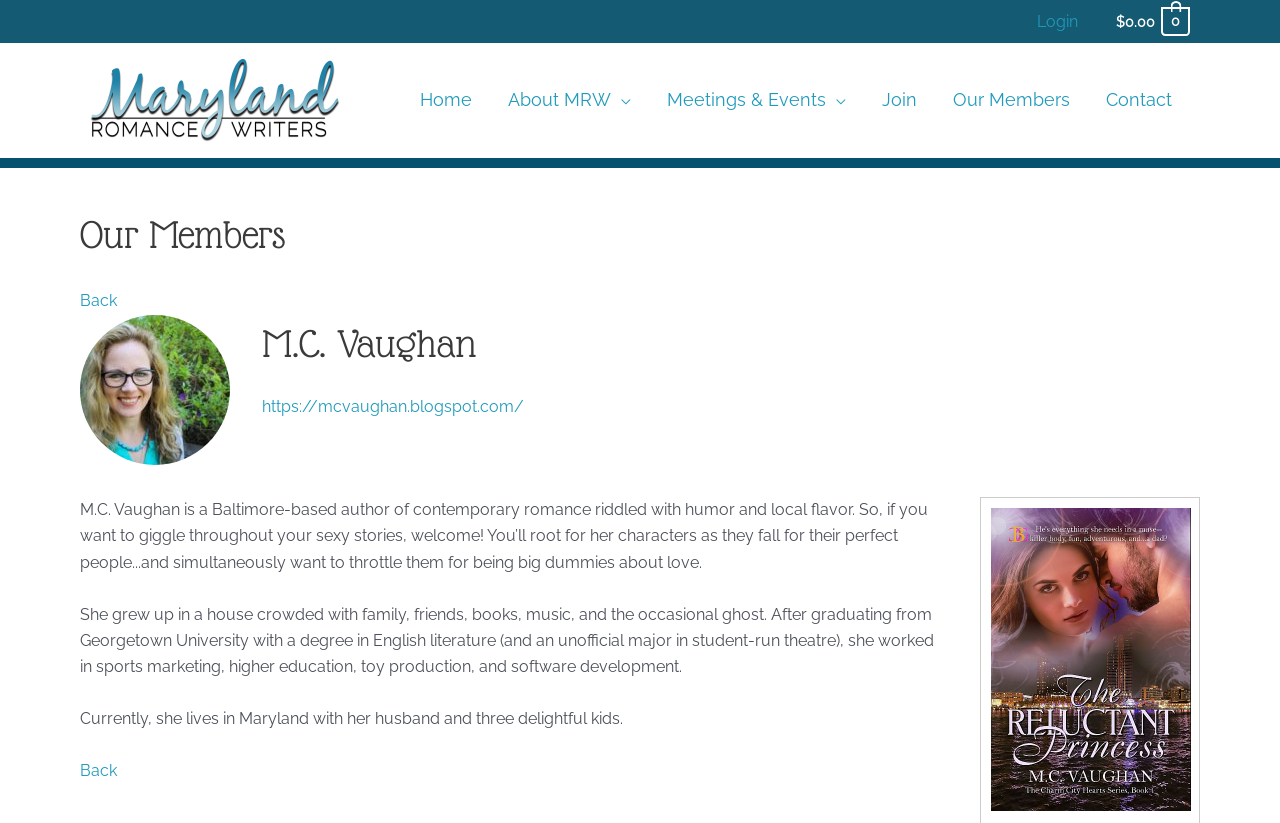Please identify the bounding box coordinates of the area I need to click to accomplish the following instruction: "View the meetings and events".

[0.507, 0.079, 0.675, 0.164]